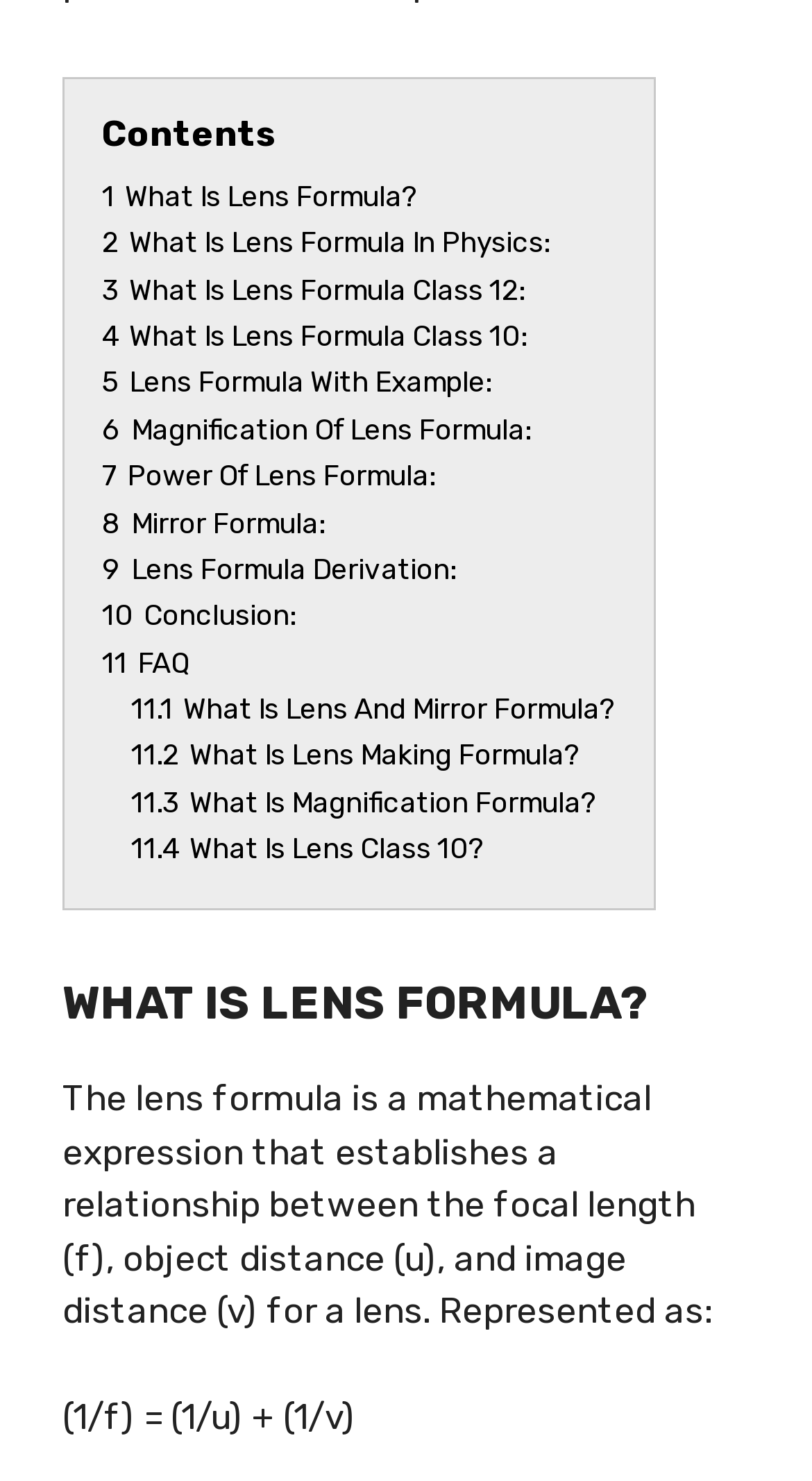Could you determine the bounding box coordinates of the clickable element to complete the instruction: "Read the definition of lens formula"? Provide the coordinates as four float numbers between 0 and 1, i.e., [left, top, right, bottom].

[0.077, 0.727, 0.877, 0.899]